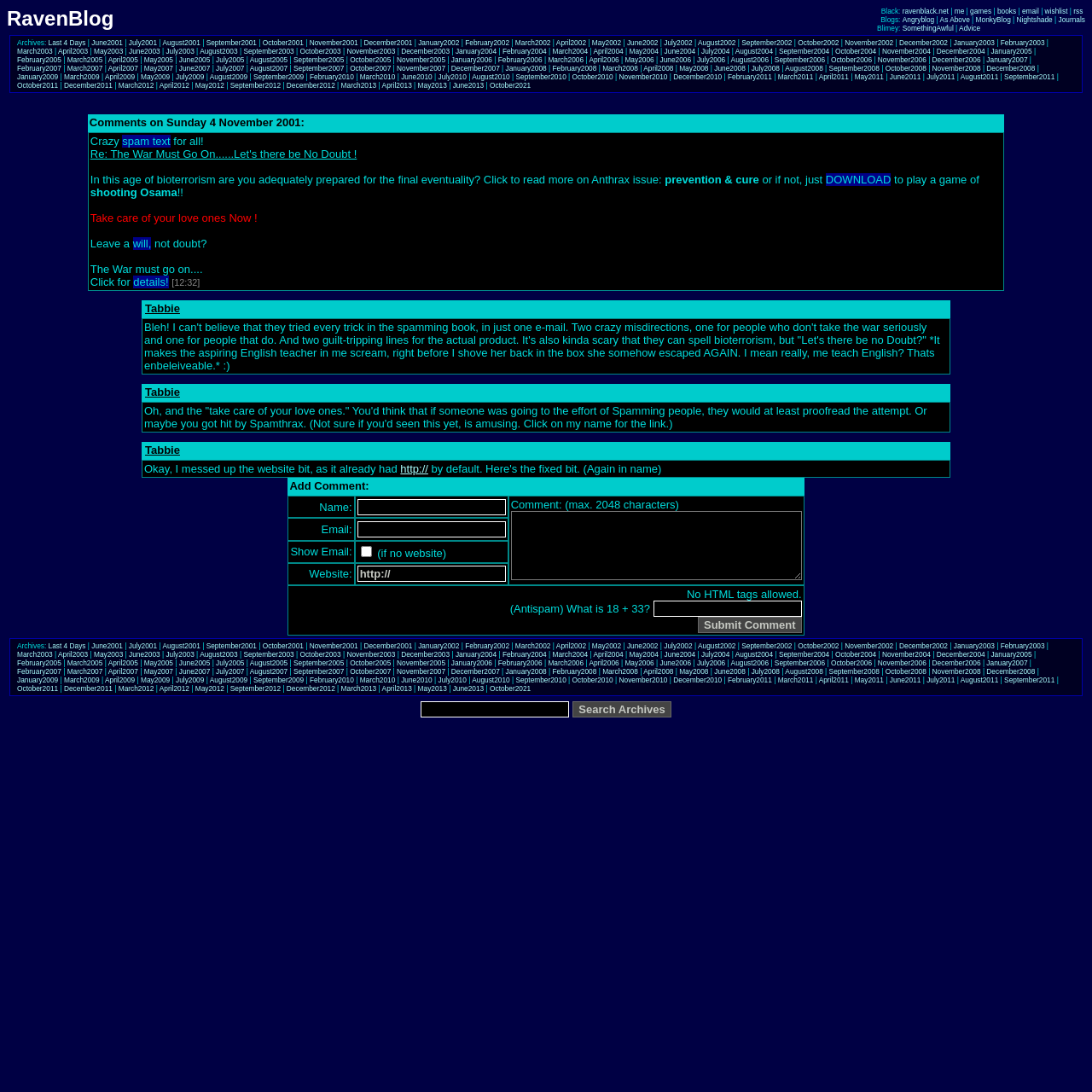Extract the bounding box of the UI element described as: "Last 4 Days".

[0.044, 0.588, 0.079, 0.595]